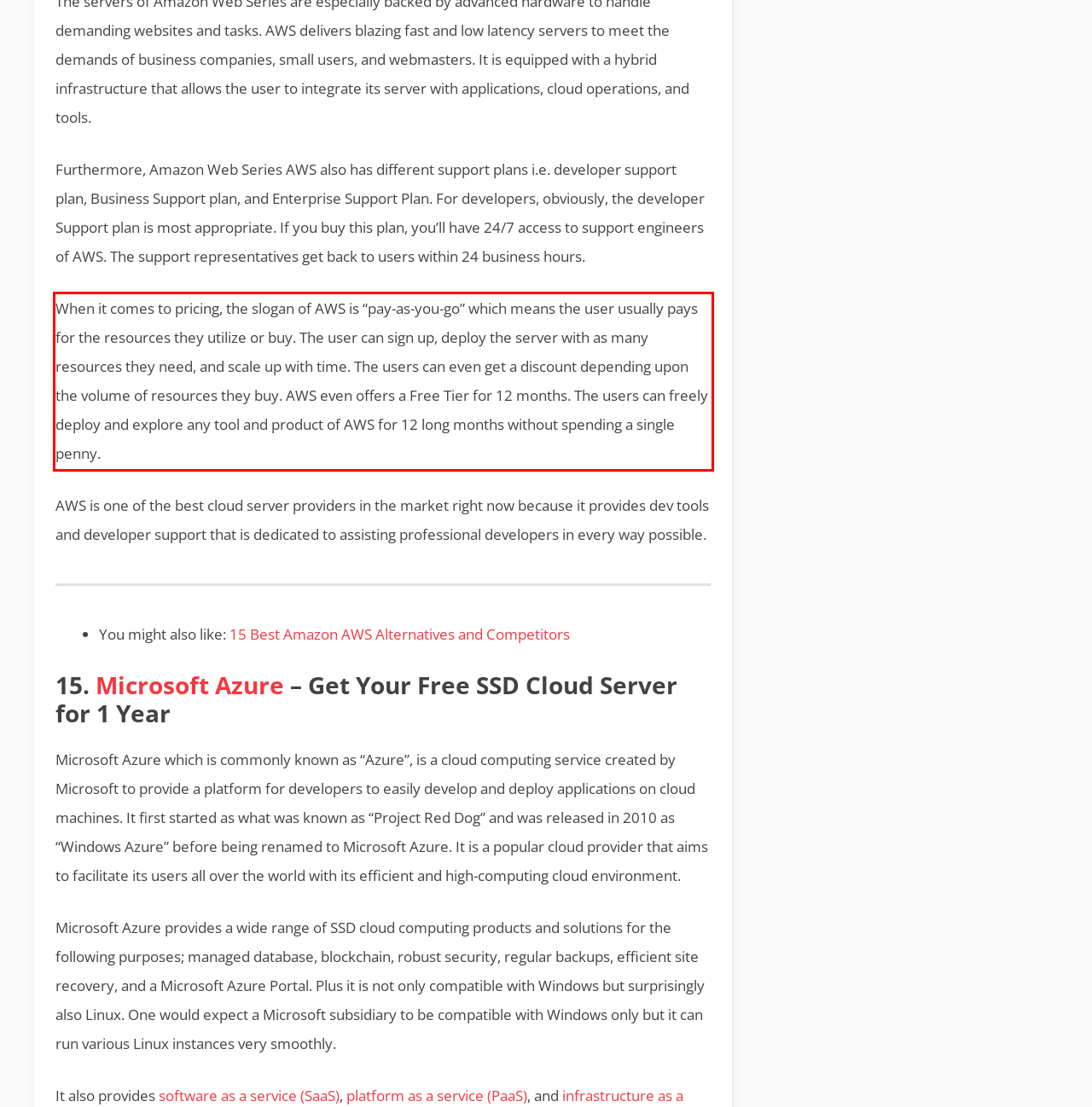Please extract the text content from the UI element enclosed by the red rectangle in the screenshot.

When it comes to pricing, the slogan of AWS is “pay-as-you-go” which means the user usually pays for the resources they utilize or buy. The user can sign up, deploy the server with as many resources they need, and scale up with time. The users can even get a discount depending upon the volume of resources they buy. AWS even offers a Free Tier for 12 months. The users can freely deploy and explore any tool and product of AWS for 12 long months without spending a single penny.